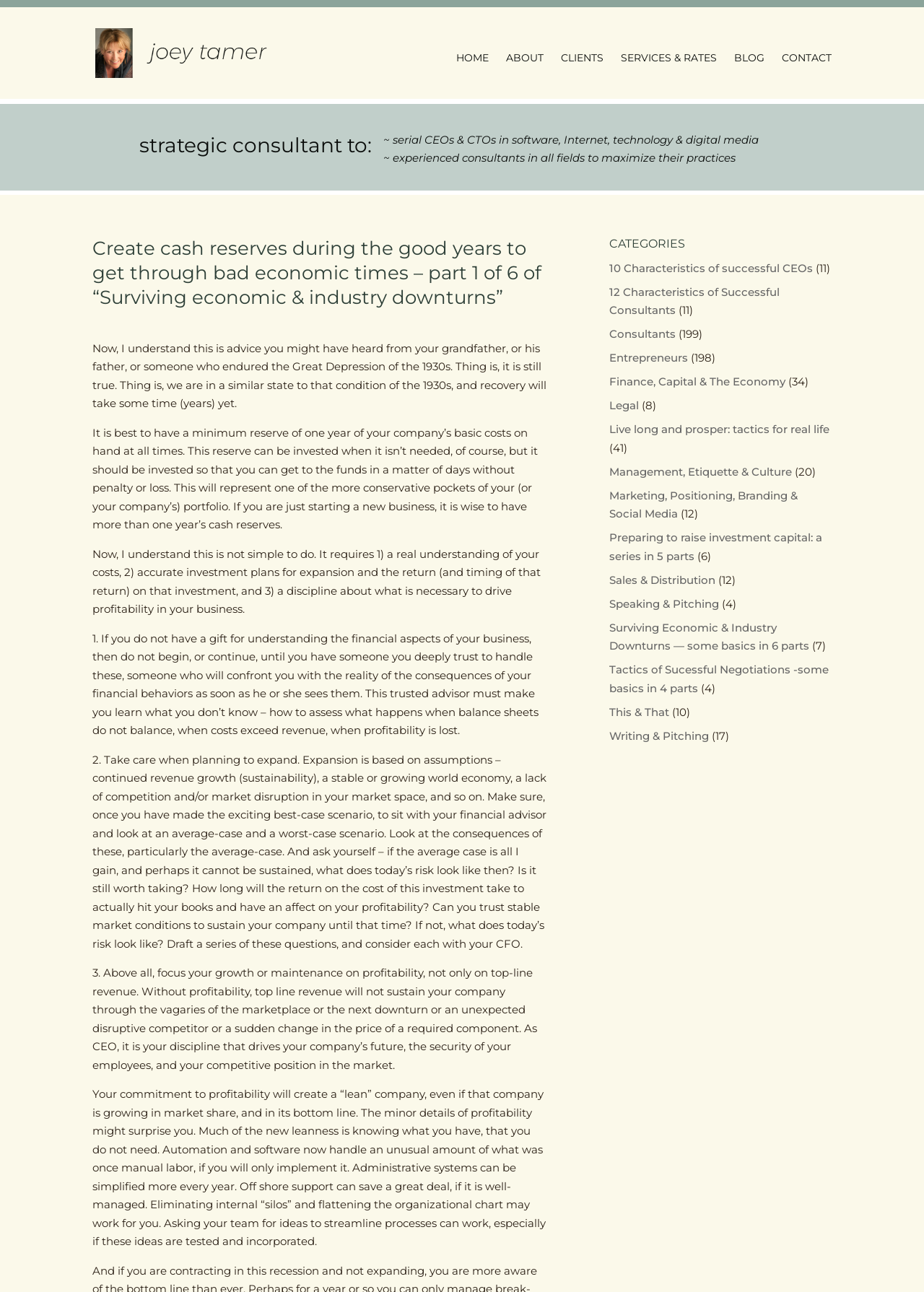Identify the title of the webpage and provide its text content.

strategic consultant to:  